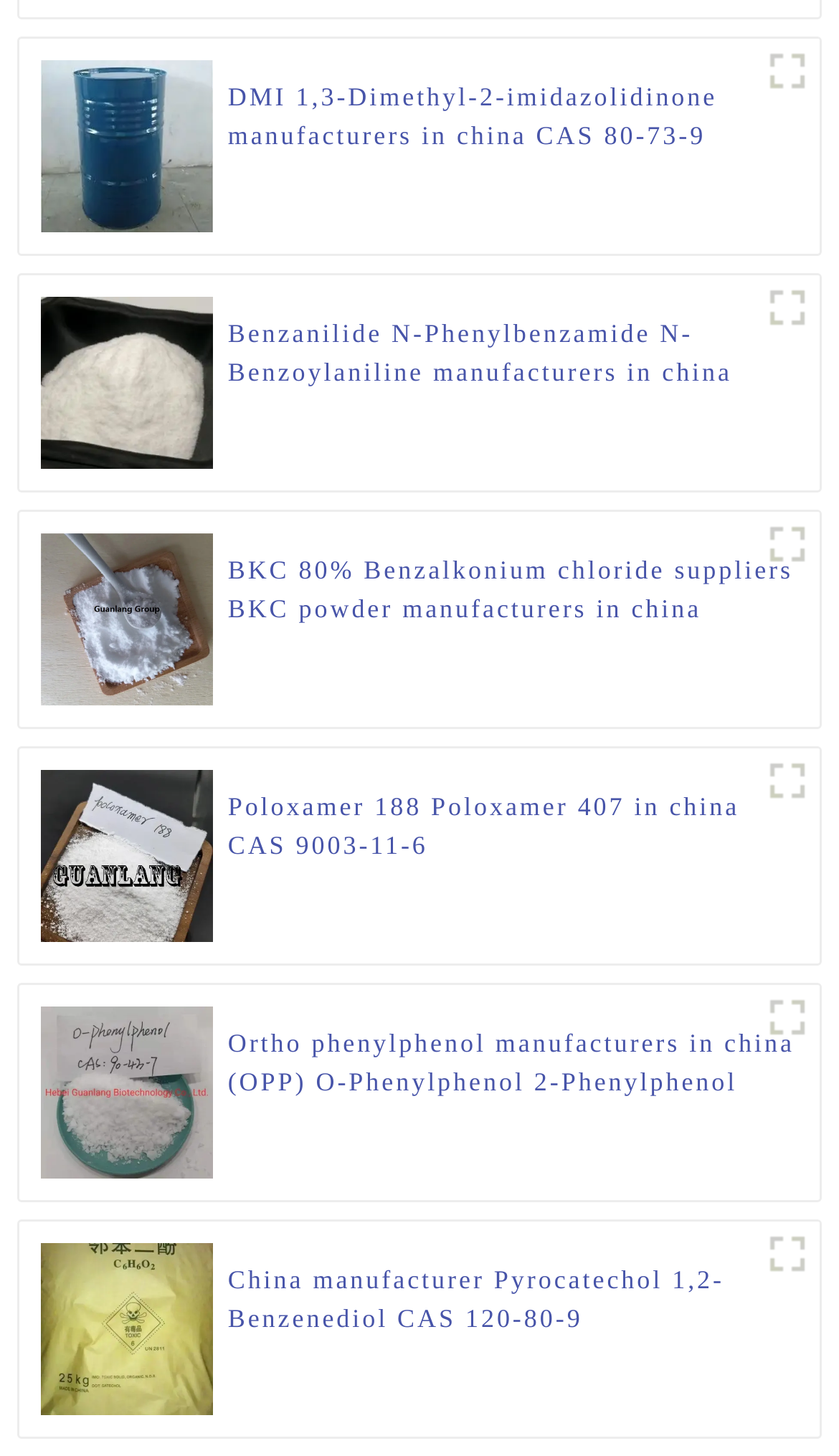Please specify the bounding box coordinates in the format (top-left x, top-left y, bottom-right x, bottom-right y), with all values as floating point numbers between 0 and 1. Identify the bounding box of the UI element described by: Roland FP-80

None